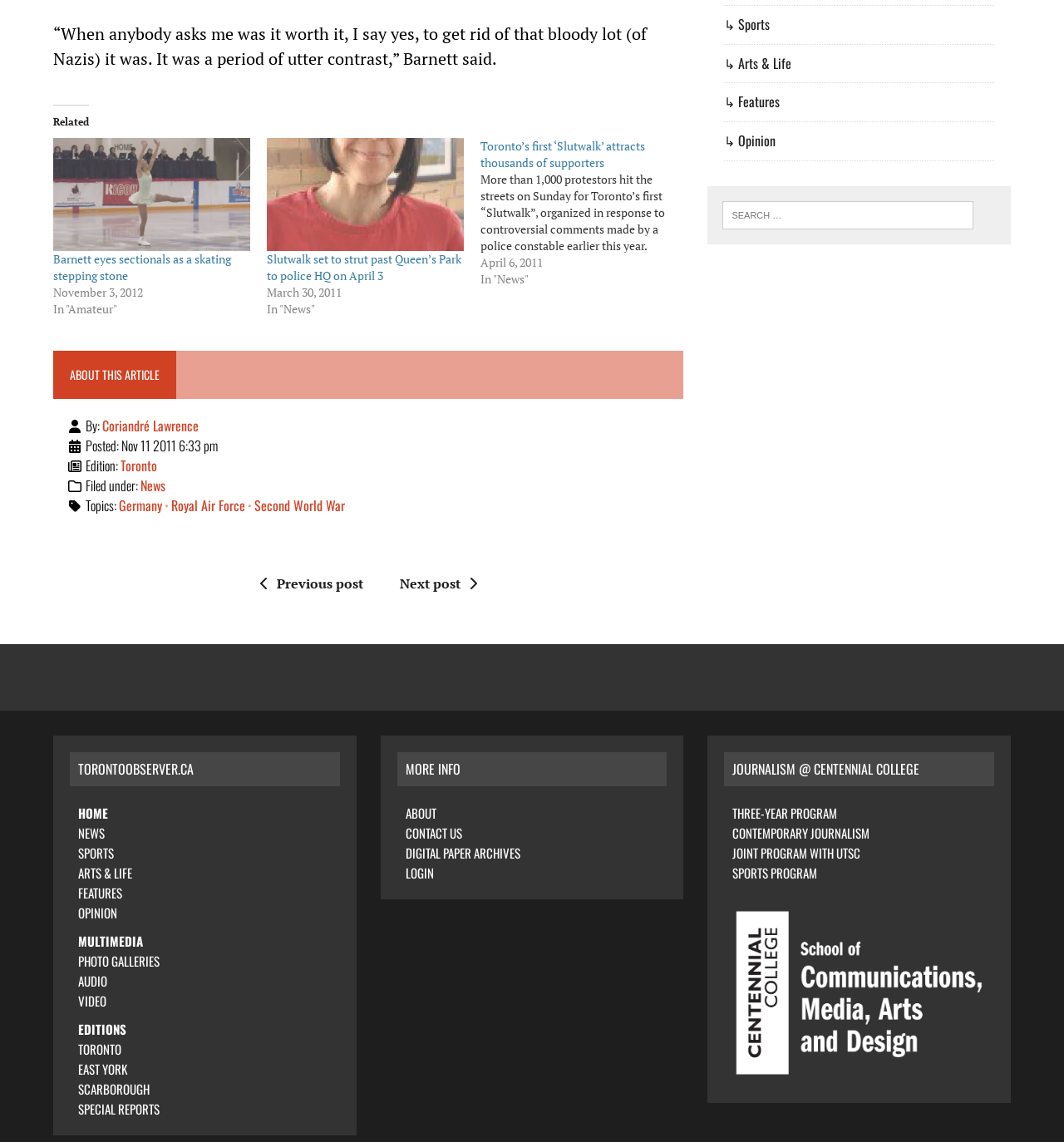Provide a brief response to the question below using one word or phrase:
What type of program is offered by Centennial College?

Journalism